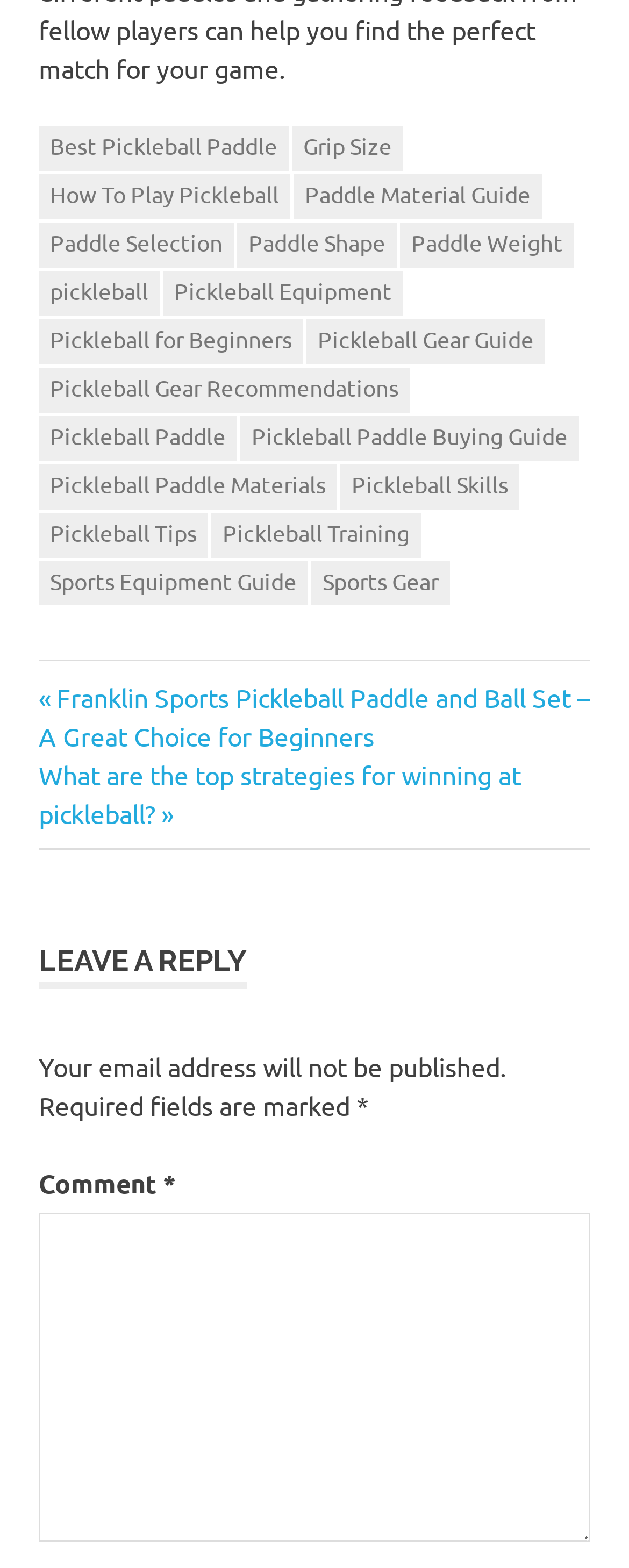Find the bounding box coordinates for the area that should be clicked to accomplish the instruction: "Click on the 'Next Post' button".

[0.062, 0.483, 0.828, 0.529]